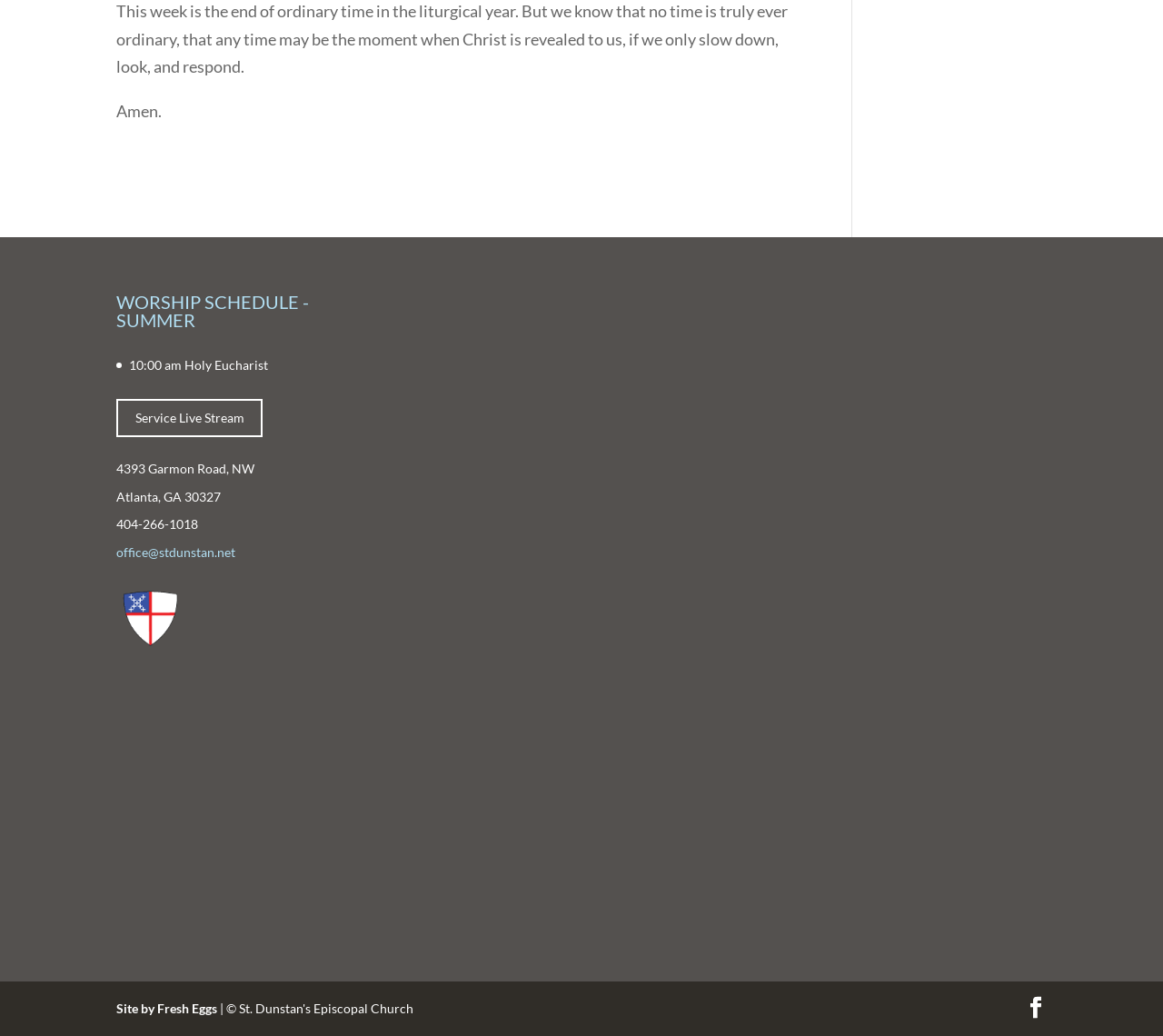Provide a single word or phrase answer to the question: 
How many figures are on the webpage?

4